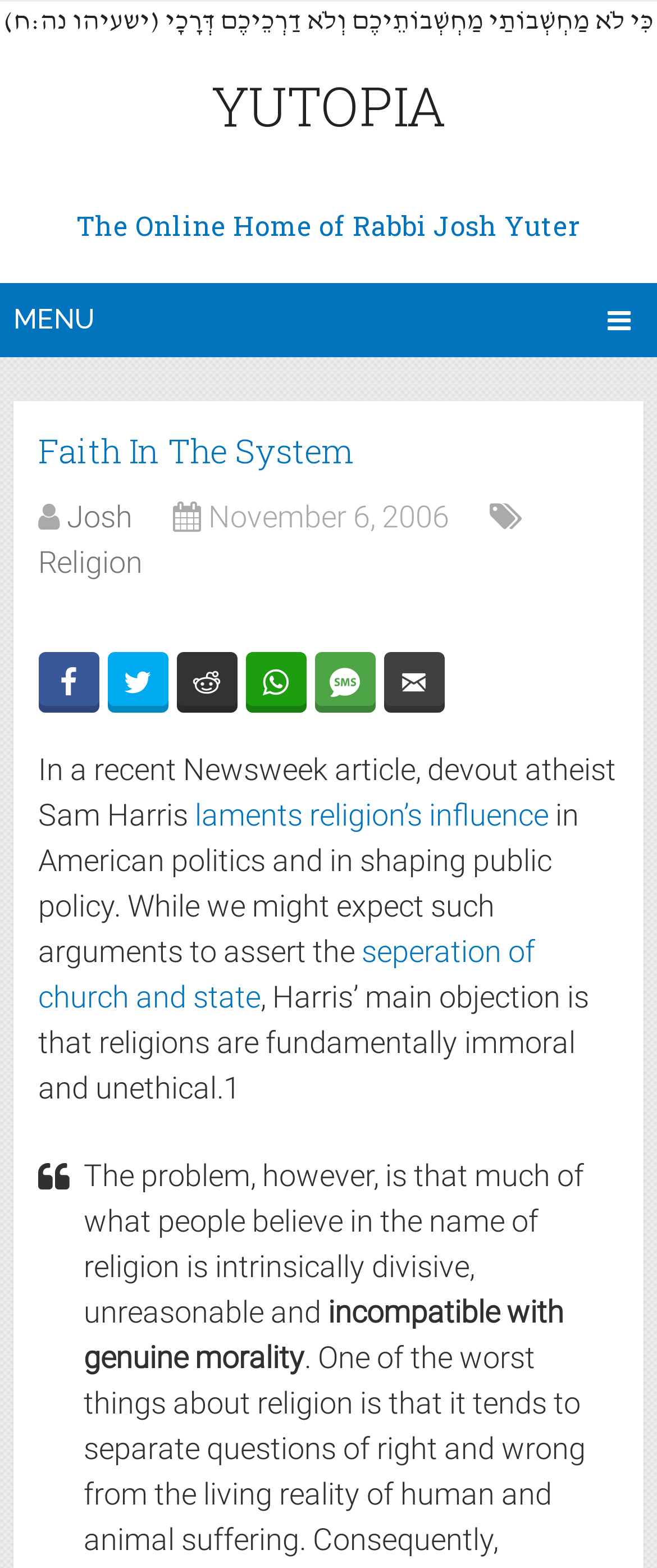Determine the bounding box coordinates of the clickable region to follow the instruction: "Check Holidays".

None